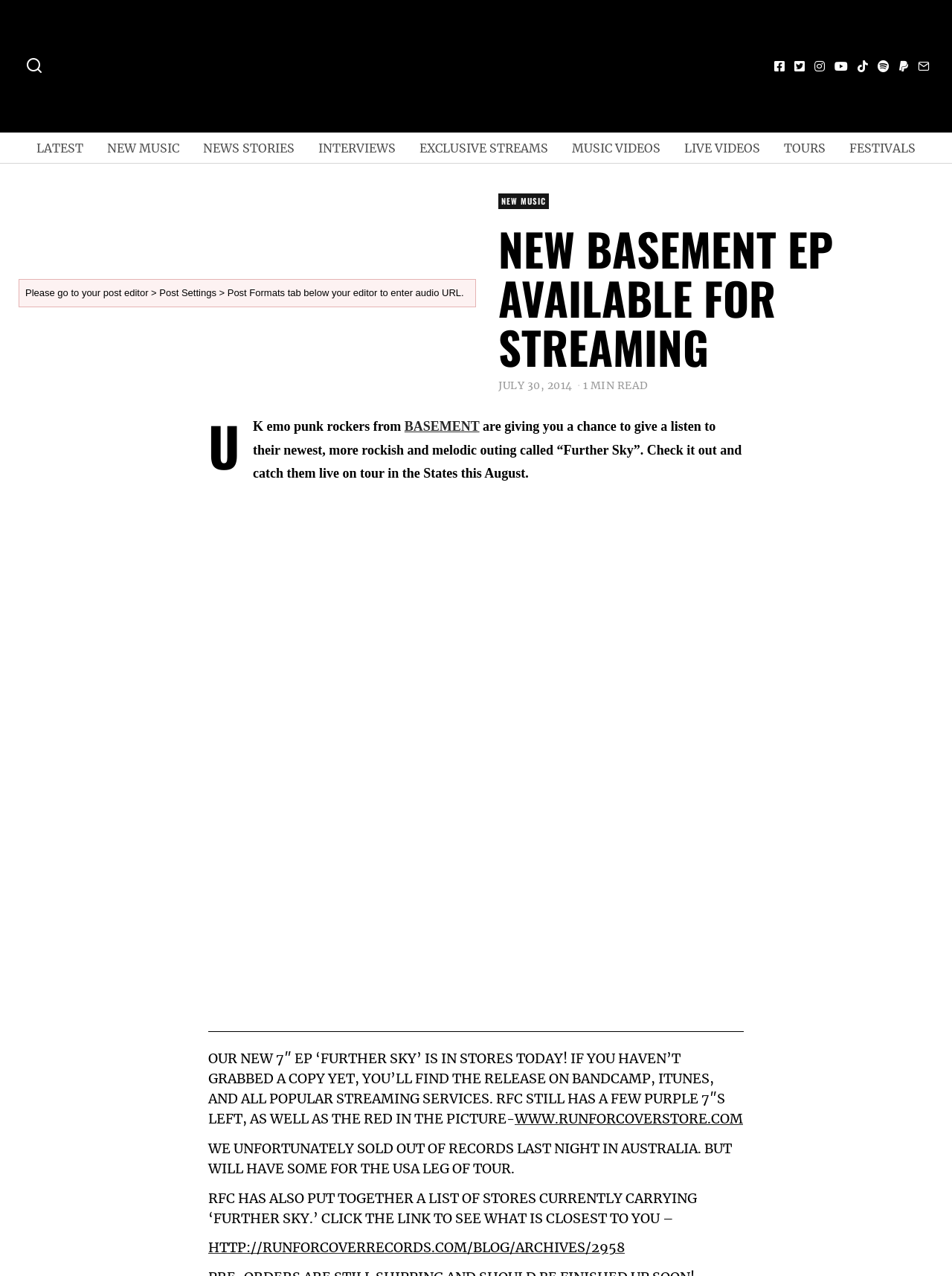Where can you find the release of the new EP?
Provide a comprehensive and detailed answer to the question.

The answer can be found in the iframe text 'OUR NEW 7″ EP ‘FURTHER SKY’ IS IN STORES TODAY! IF YOU HAVEN’T GRABBED A COPY YET, YOU’LL FIND THE RELEASE ON BANDCAMP, ITUNES, AND ALL POPULAR STREAMING SERVICES.'